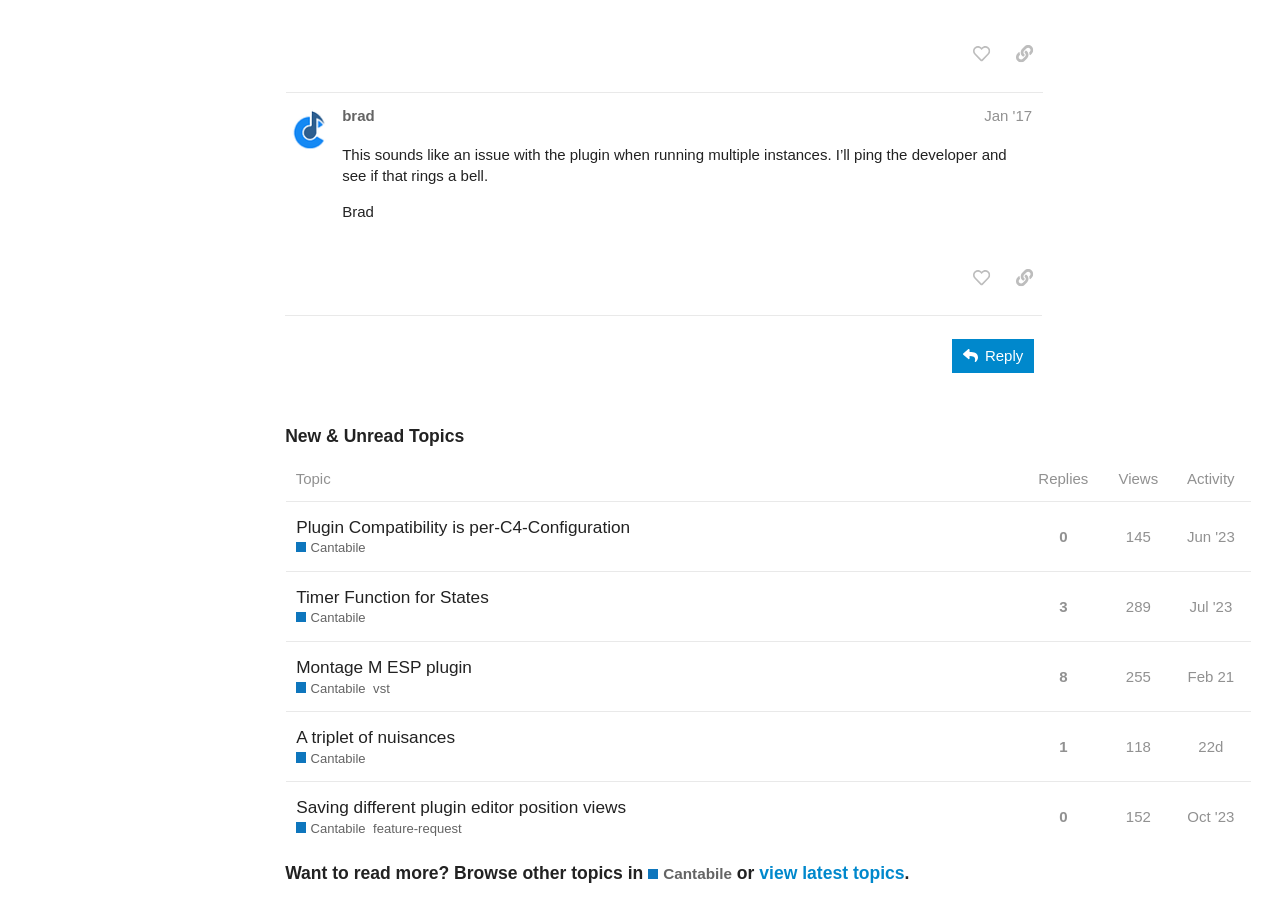How many views does the topic 'Plugin Compatibility is per-C4-Configuration Cantabile' have?
Please utilize the information in the image to give a detailed response to the question.

I found the topic 'Plugin Compatibility is per-C4-Configuration Cantabile' in the table and saw that it has been viewed 145 times.